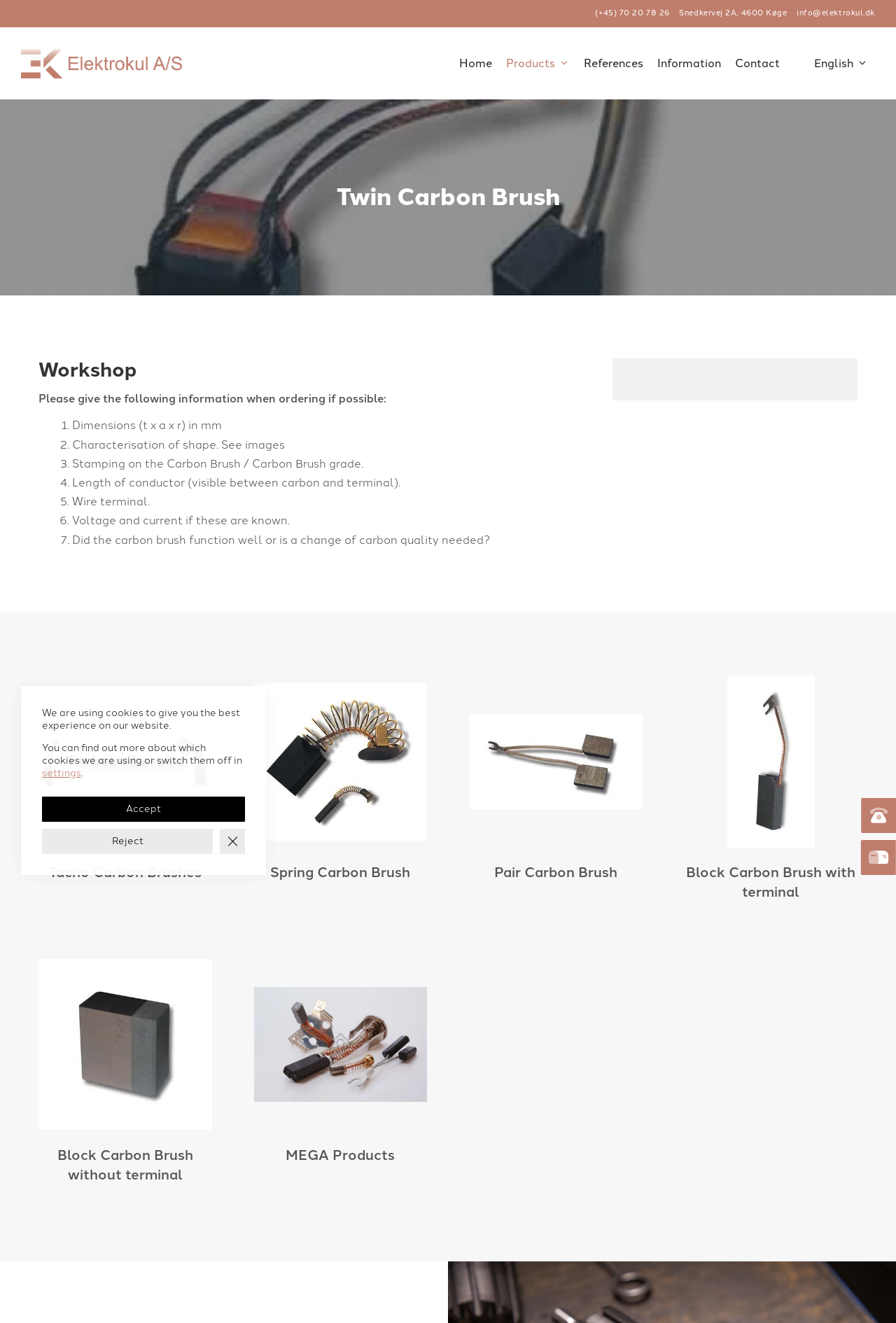Explain in detail what is displayed on the webpage.

The webpage is about Twin Carbon Brush, a product offered by Elektrokul A/S. At the top, there is a banner with the company name and a logo. Below the banner, there is a navigation menu with links to different sections of the website, including Home, Products, References, Information, Contact, and English.

The main content of the webpage is divided into two sections. The first section has a heading "Twin Carbon Brush" and provides information about the product. It includes a list of details that customers should provide when ordering, such as dimensions, characterization of shape, and wire terminal. There are also links to images of the product.

The second section has headings for different types of carbon brushes, including Tacho Carbon Brushes, Spring Carbon Brush, Pair Carbon Brush, Block Carbon Brush with terminal, Block Carbon Brush without terminal, and MEGA Products. Each heading has a link to more information about the specific product.

At the bottom of the webpage, there is a GDPR Cookie Banner that informs users about the use of cookies on the website. The banner provides options to accept, reject, or customize cookie settings.

On the top-right corner of the webpage, there is a complementary section with contact information, including phone number, address, and email.